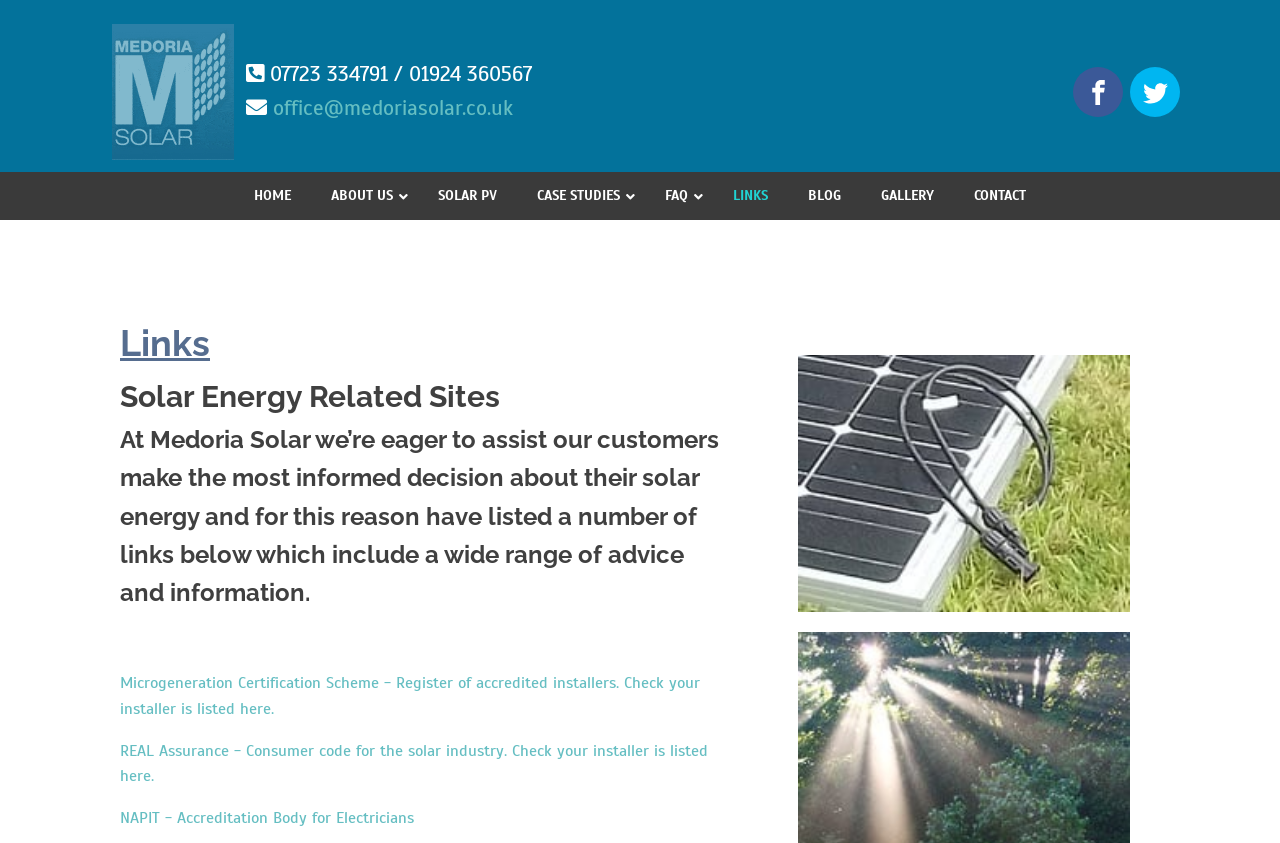Pinpoint the bounding box coordinates of the clickable area needed to execute the instruction: "Visit our Facebook". The coordinates should be specified as four float numbers between 0 and 1, i.e., [left, top, right, bottom].

[0.838, 0.079, 0.877, 0.139]